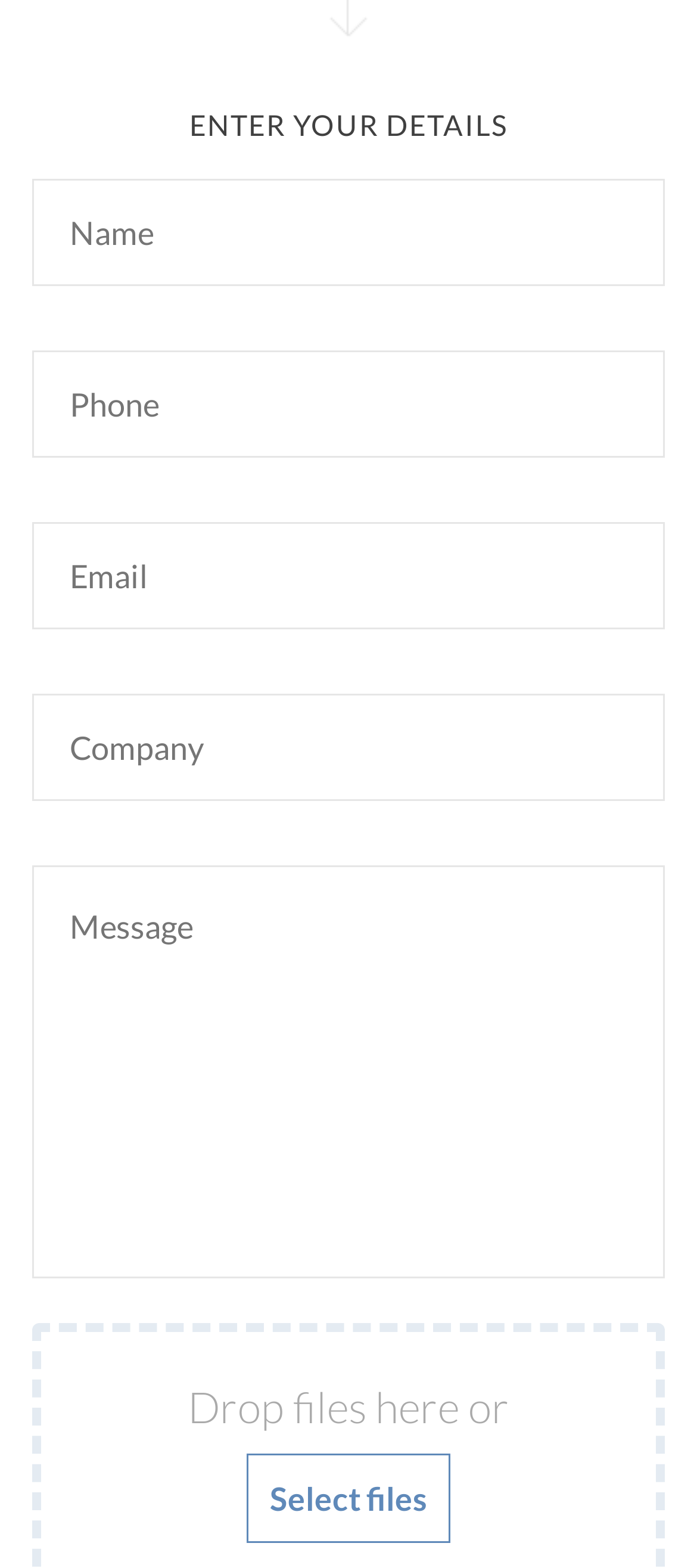Please answer the following question using a single word or phrase: 
How many textboxes are required?

2